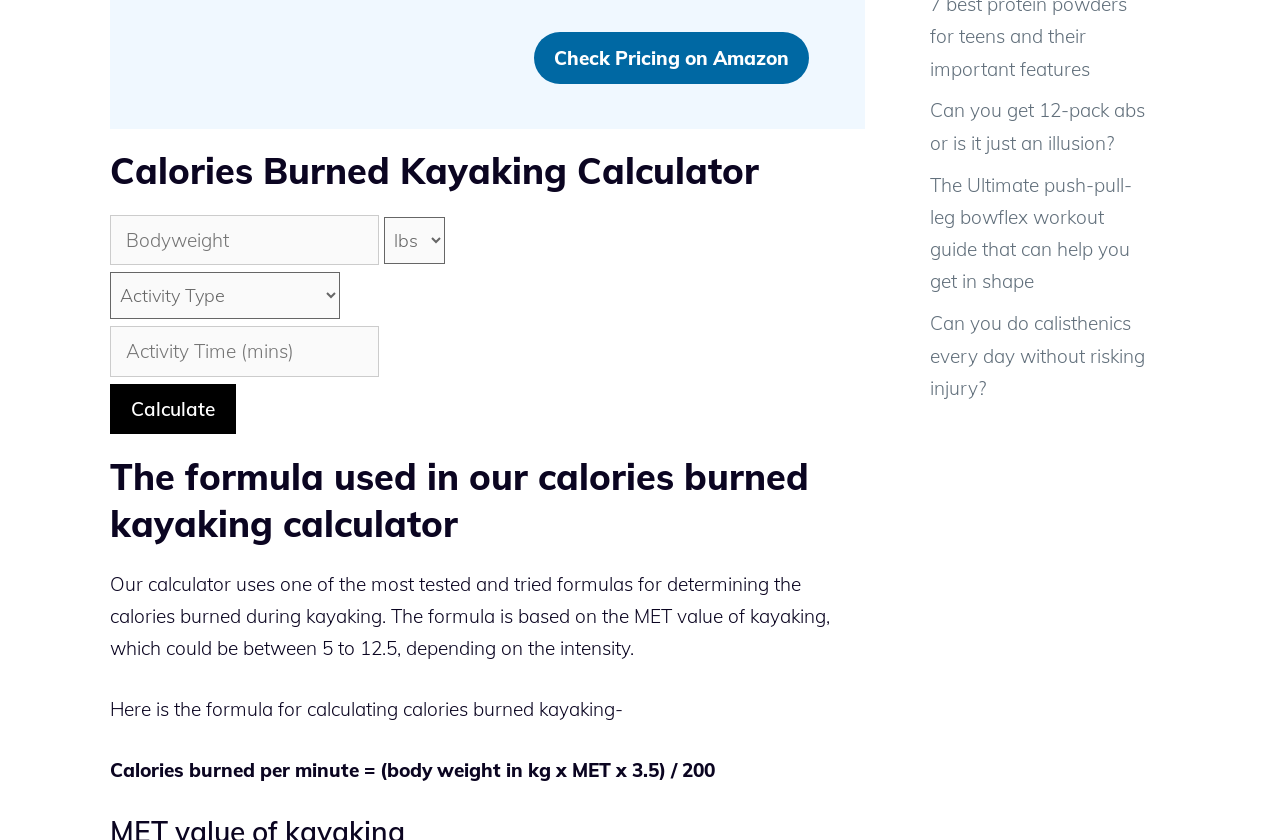Locate the bounding box coordinates of the area where you should click to accomplish the instruction: "Check pricing on Amazon".

[0.417, 0.038, 0.632, 0.1]